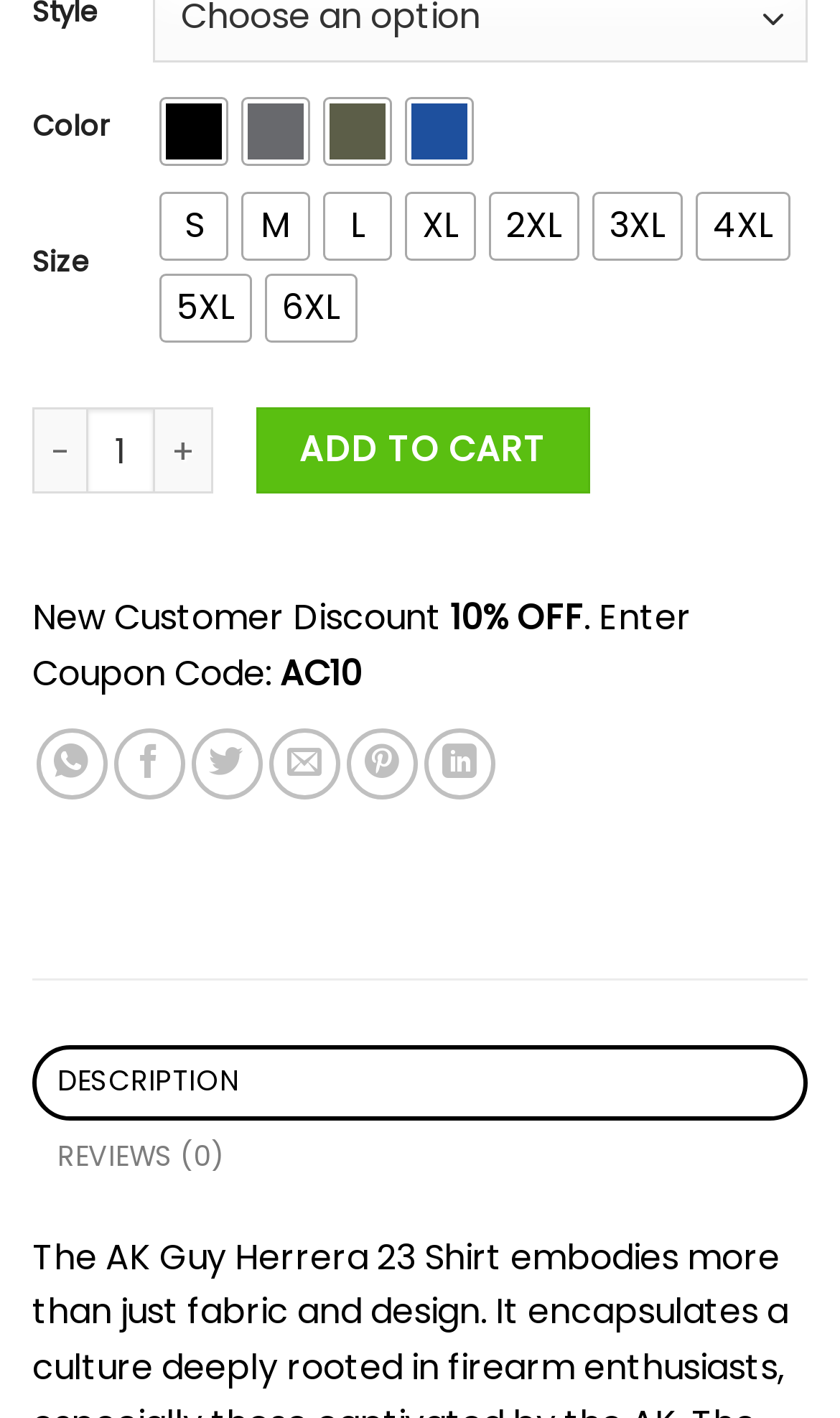Determine the bounding box coordinates for the UI element matching this description: "Add to cart".

[0.305, 0.287, 0.702, 0.349]